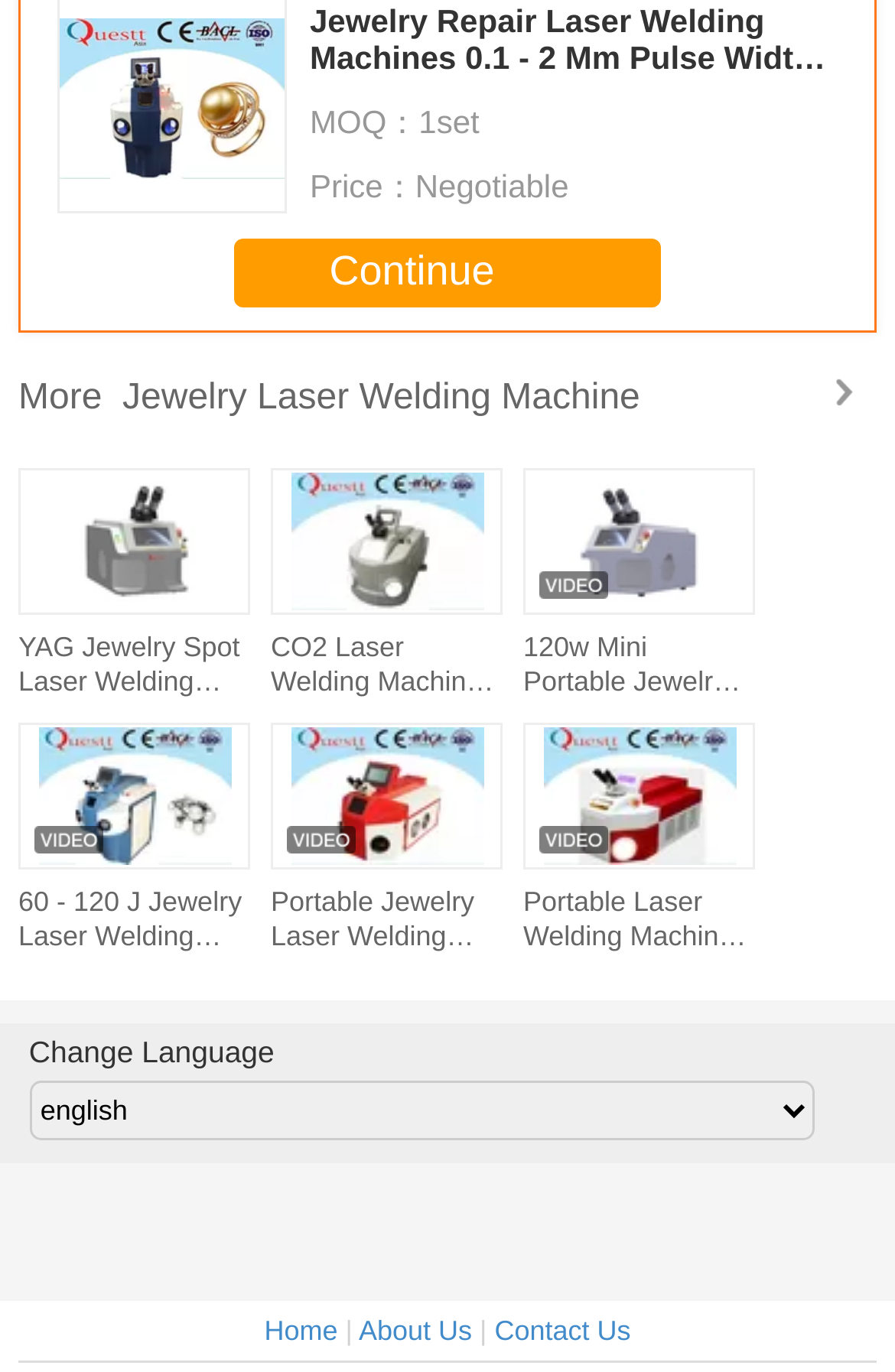Based on the image, give a detailed response to the question: How many products are listed on this page?

I counted the number of links with product descriptions and images, and there are 6 products listed on this page.